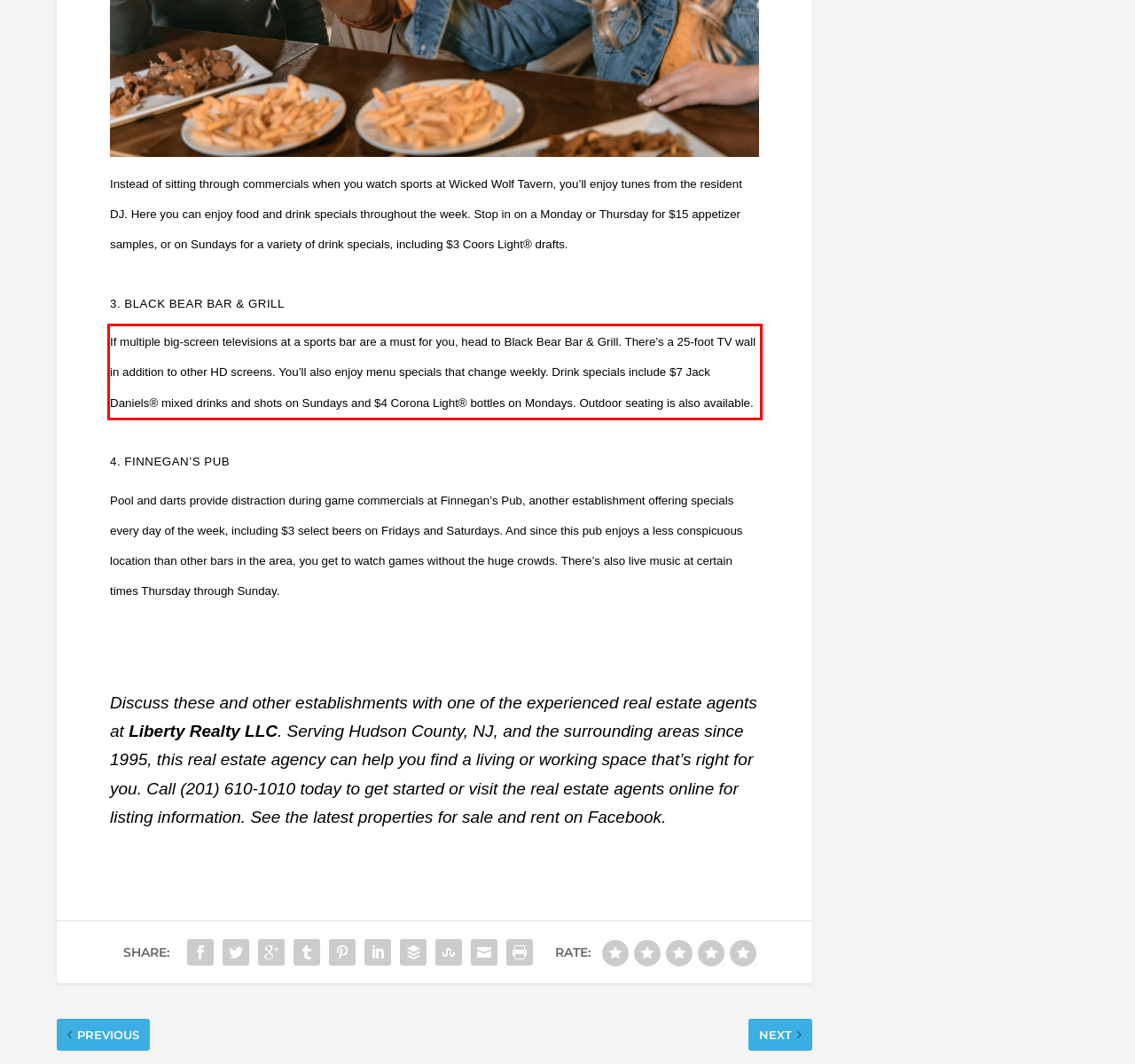Using the provided screenshot of a webpage, recognize and generate the text found within the red rectangle bounding box.

If multiple big-screen televisions at a sports bar are a must for you, head to Black Bear Bar & Grill. There’s a 25-foot TV wall in addition to other HD screens. You’ll also enjoy menu specials that change weekly. Drink specials include $7 Jack Daniels® mixed drinks and shots on Sundays and $4 Corona Light® bottles on Mondays. Outdoor seating is also available.